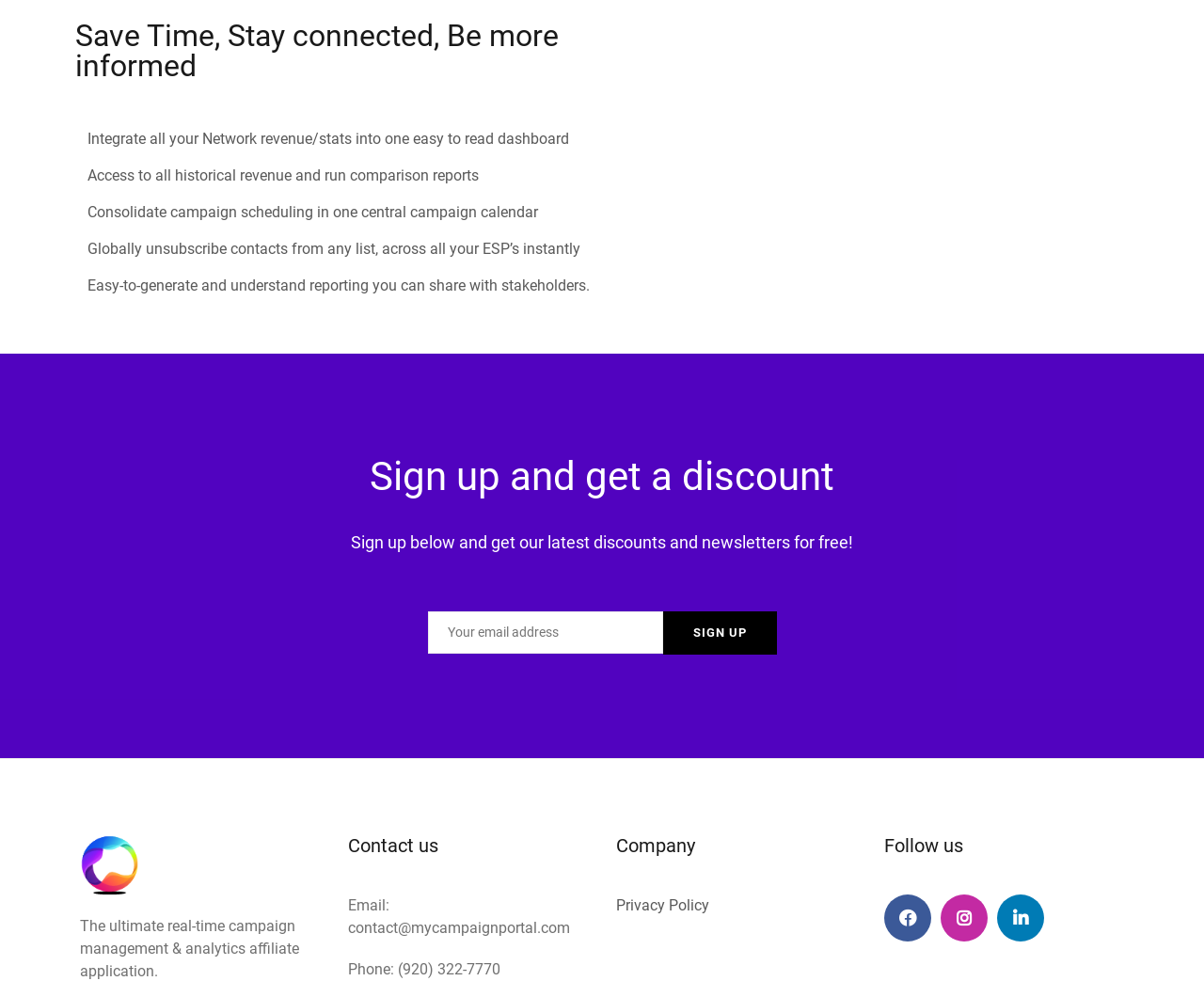Please specify the bounding box coordinates in the format (top-left x, top-left y, bottom-right x, bottom-right y), with all values as floating point numbers between 0 and 1. Identify the bounding box of the UI element described by: Linkedin

[0.828, 0.912, 0.867, 0.96]